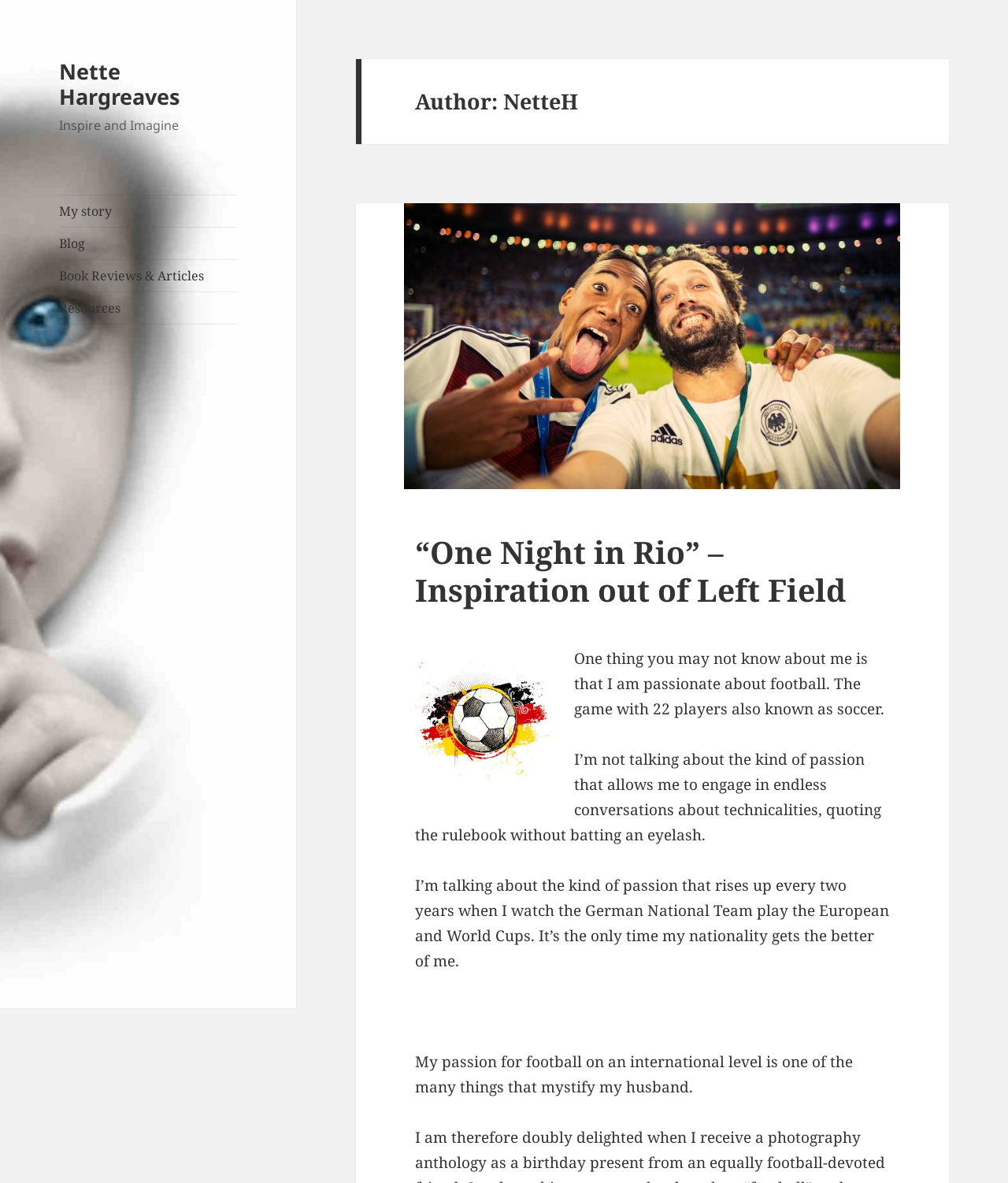Create a detailed summary of all the visual and textual information on the webpage.

The webpage is about Nette Hargreaves, an author. At the top left, there is a link to her name, followed by a static text "Inspire and Imagine". Below these elements, there are four links: "My story", "Blog", "Book Reviews & Articles", and "Resources", arranged vertically.

To the right of these links, there is a header section with the title "Author: NetteH". Below the header, there is a hidden link to an article titled "“One Night in Rio” – Inspiration out of Left Field". 

Further down, there is another header section with the same article title, followed by a link to the article and an image. Below the image, there are four paragraphs of text. The first paragraph talks about the author's passion for football, also known as soccer. The second paragraph explains that the author is not passionate about the technicalities of the game. The third paragraph describes the author's enthusiasm for watching the German National Team play in the European and World Cups. The fourth paragraph mentions that the author's husband is mystified by her passion for football on an international level.